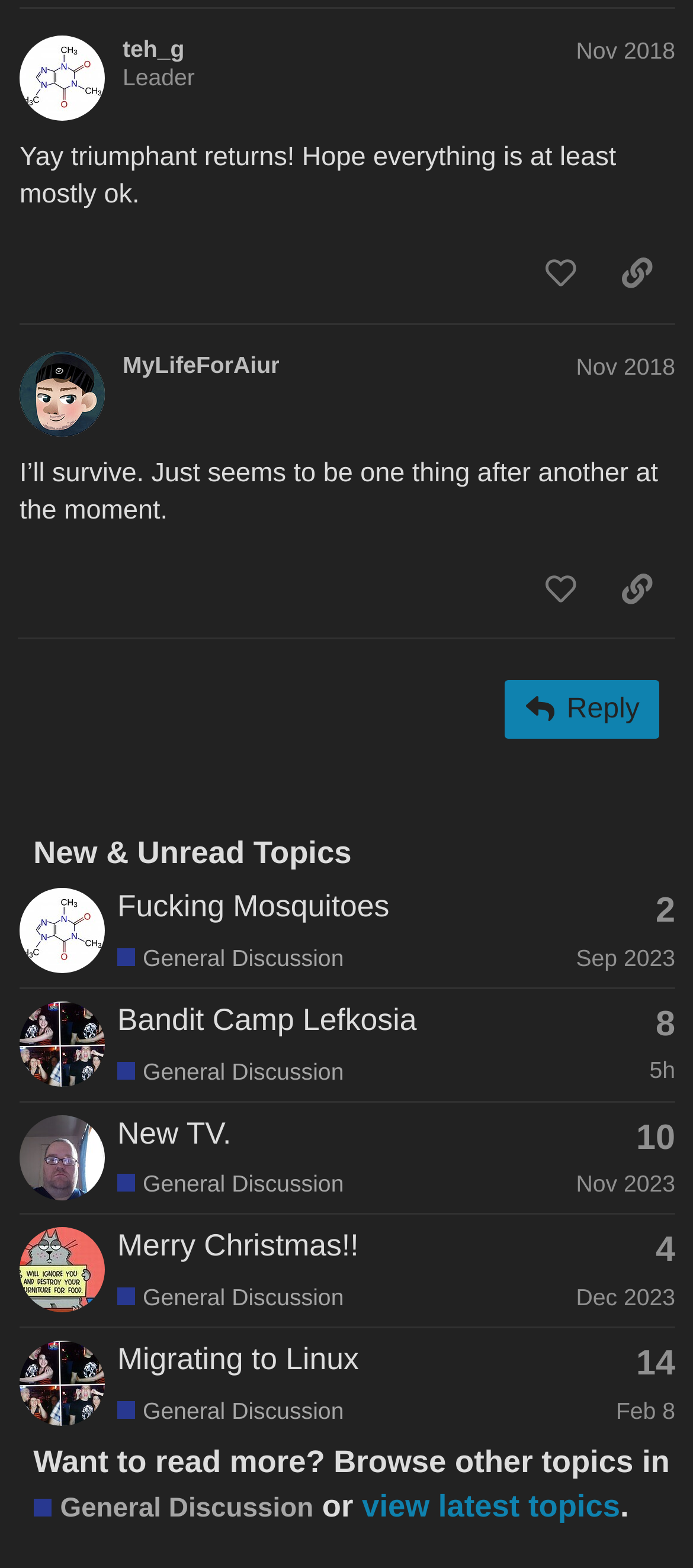Using the image as a reference, answer the following question in as much detail as possible:
What is the topic of the first post?

I determined the answer by looking at the first post region, which has a heading 'teh_g Leader Nov 2018' and a static text 'Yay triumphant returns! Hope everything is at least mostly ok.' The topic of the post is the static text, which is 'Yay triumphant returns!'.